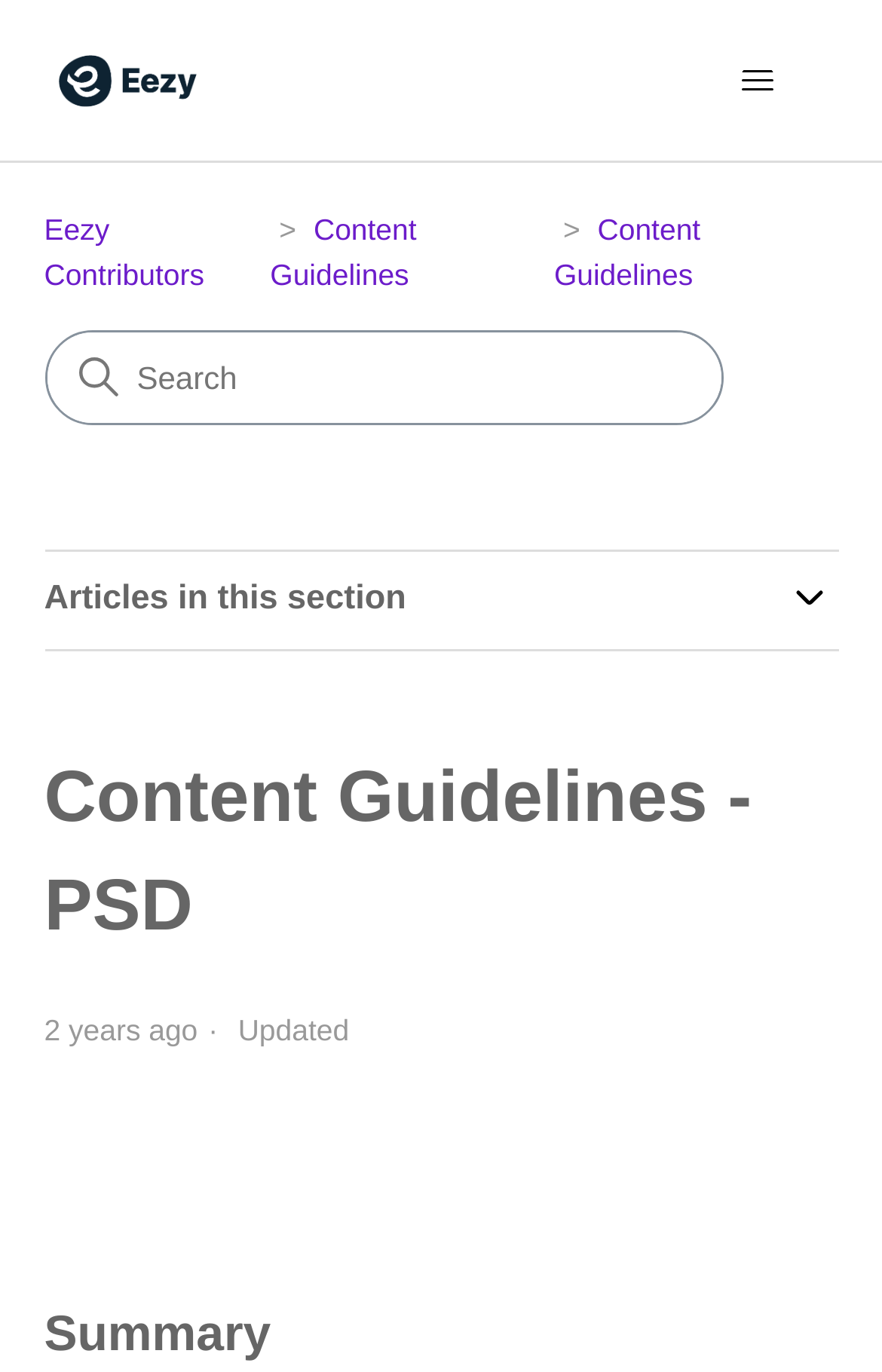Extract the heading text from the webpage.

Content Guidelines - PSD